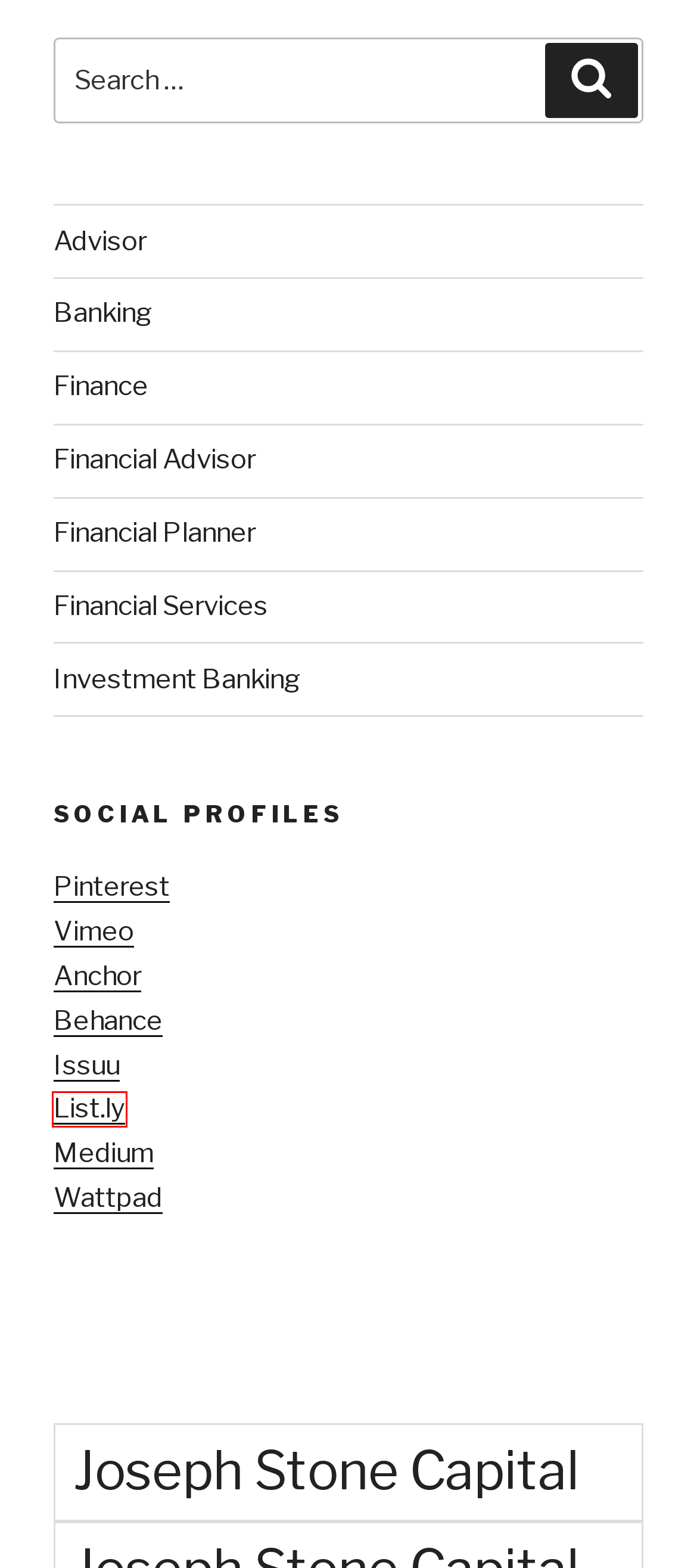Assess the screenshot of a webpage with a red bounding box and determine which webpage description most accurately matches the new page after clicking the element within the red box. Here are the options:
A. How Financial Advisory Can Help Save Your Business From Unforeseen Disasters – Joseph Stone Capital
B. Financial Planner – Joseph Stone Capital
C. Joseph Stone Capital LLC – Joseph Stone Capital
D. Joseph Stone Capital Reviews | A Listly List
E. Financial Services – Joseph Stone Capital
F. Finance – Joseph Stone Capital
G. Blog Tool, Publishing Platform, and CMS – WordPress.org
H. admin – Joseph Stone Capital

D